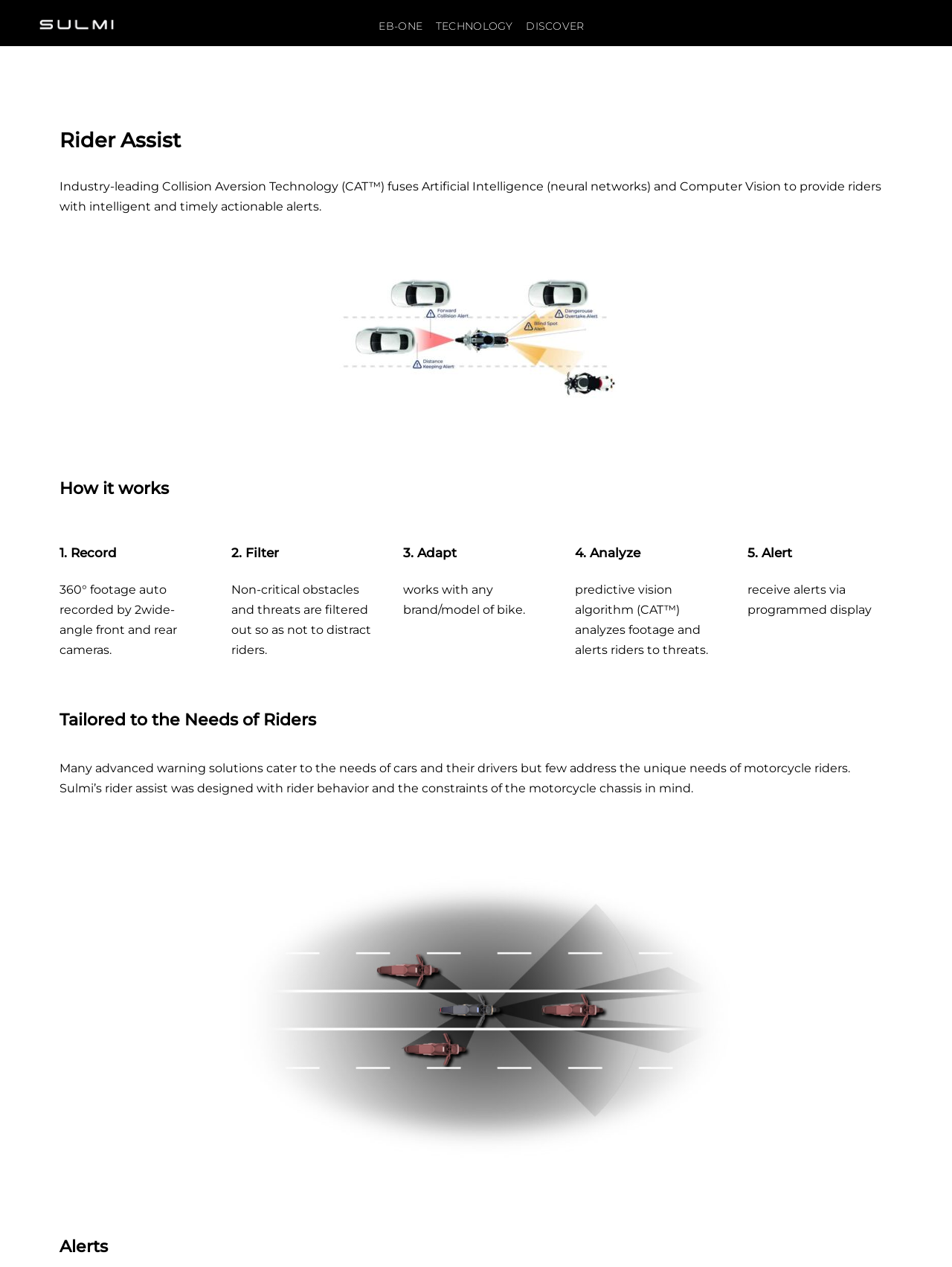Provide a one-word or brief phrase answer to the question:
What is the purpose of the Rider Assist system?

To provide riders with intelligent and timely actionable alerts